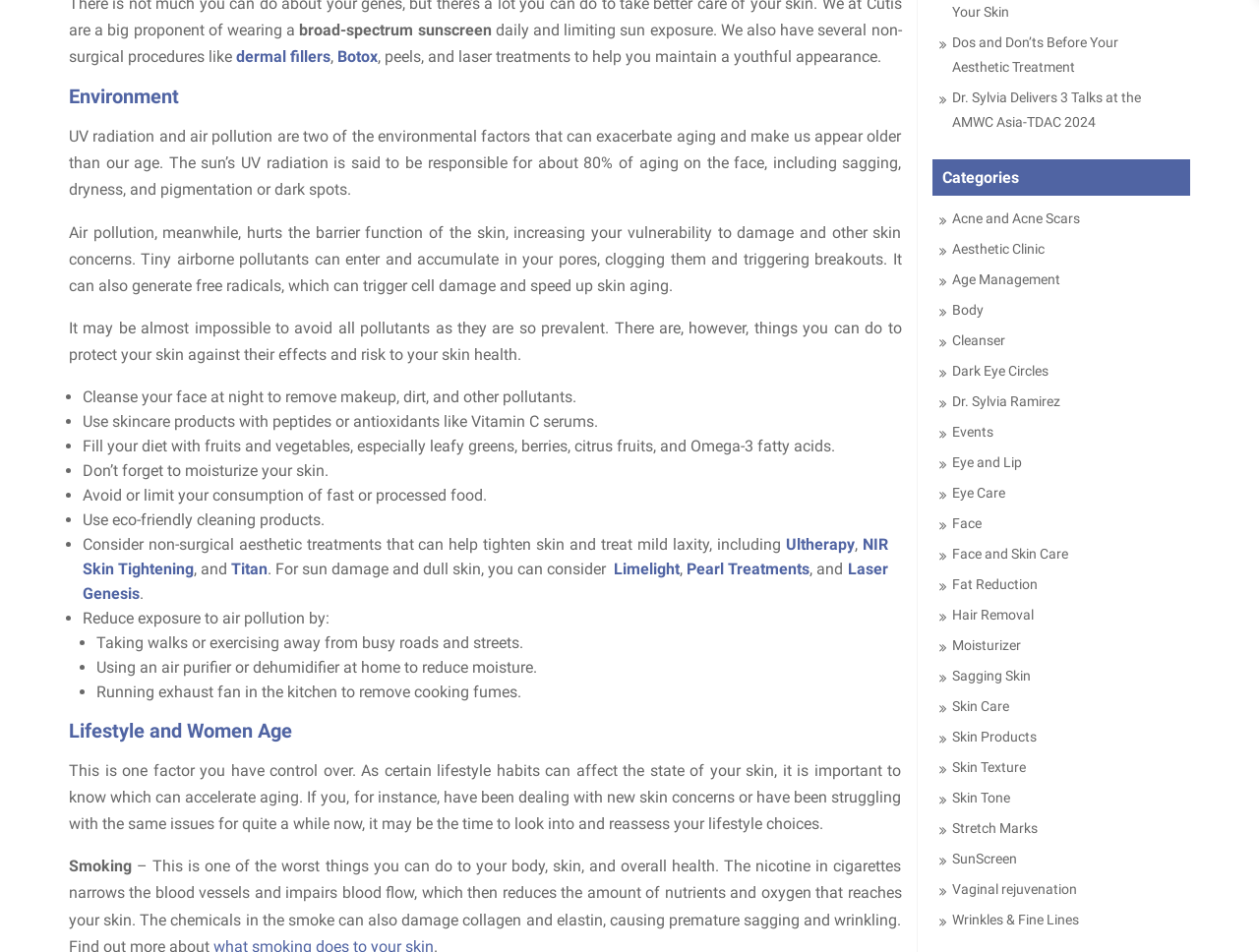Provide the bounding box coordinates of the HTML element described by the text: "Sagging Skin".

[0.756, 0.702, 0.818, 0.718]